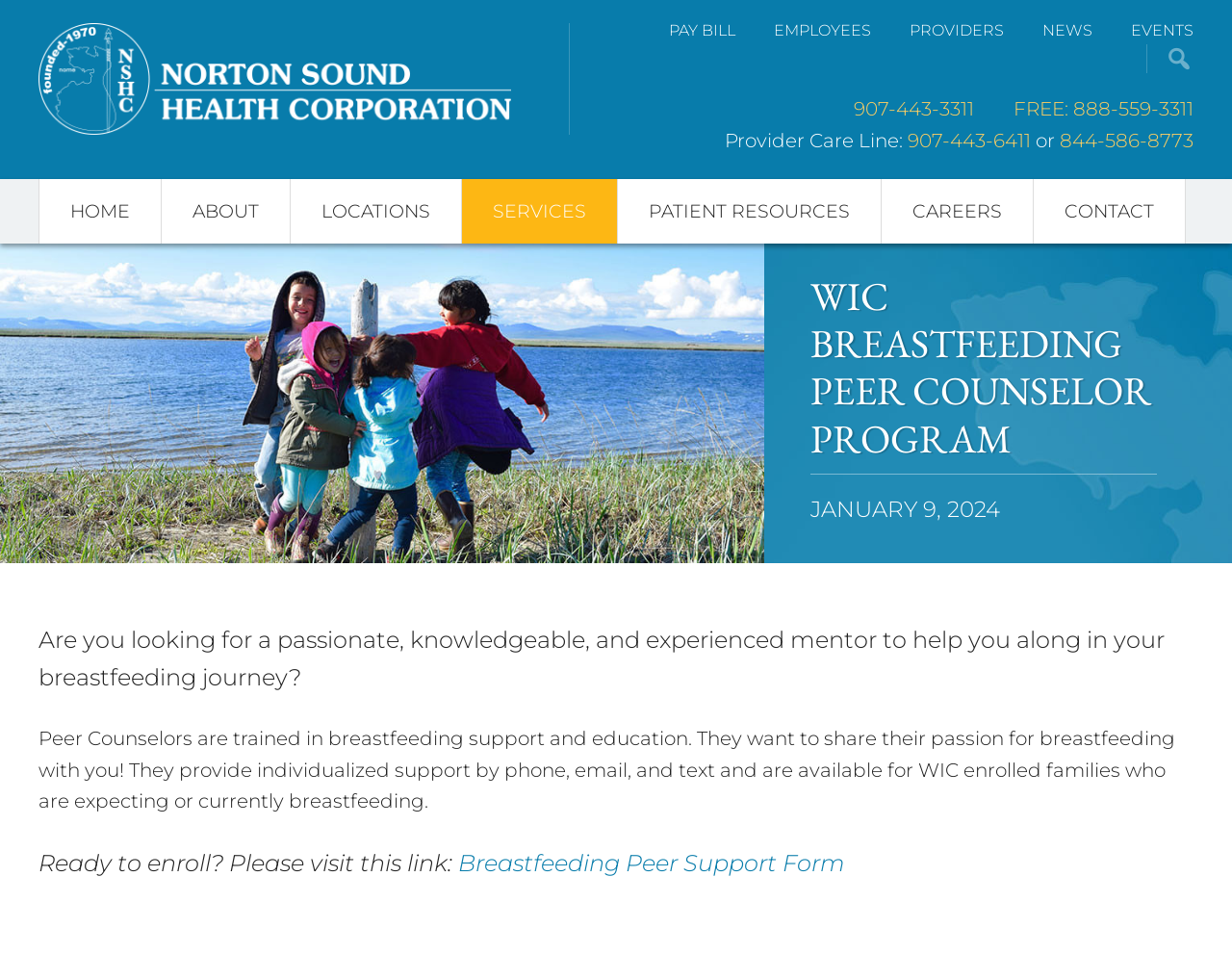Calculate the bounding box coordinates of the UI element given the description: "Make contact".

None